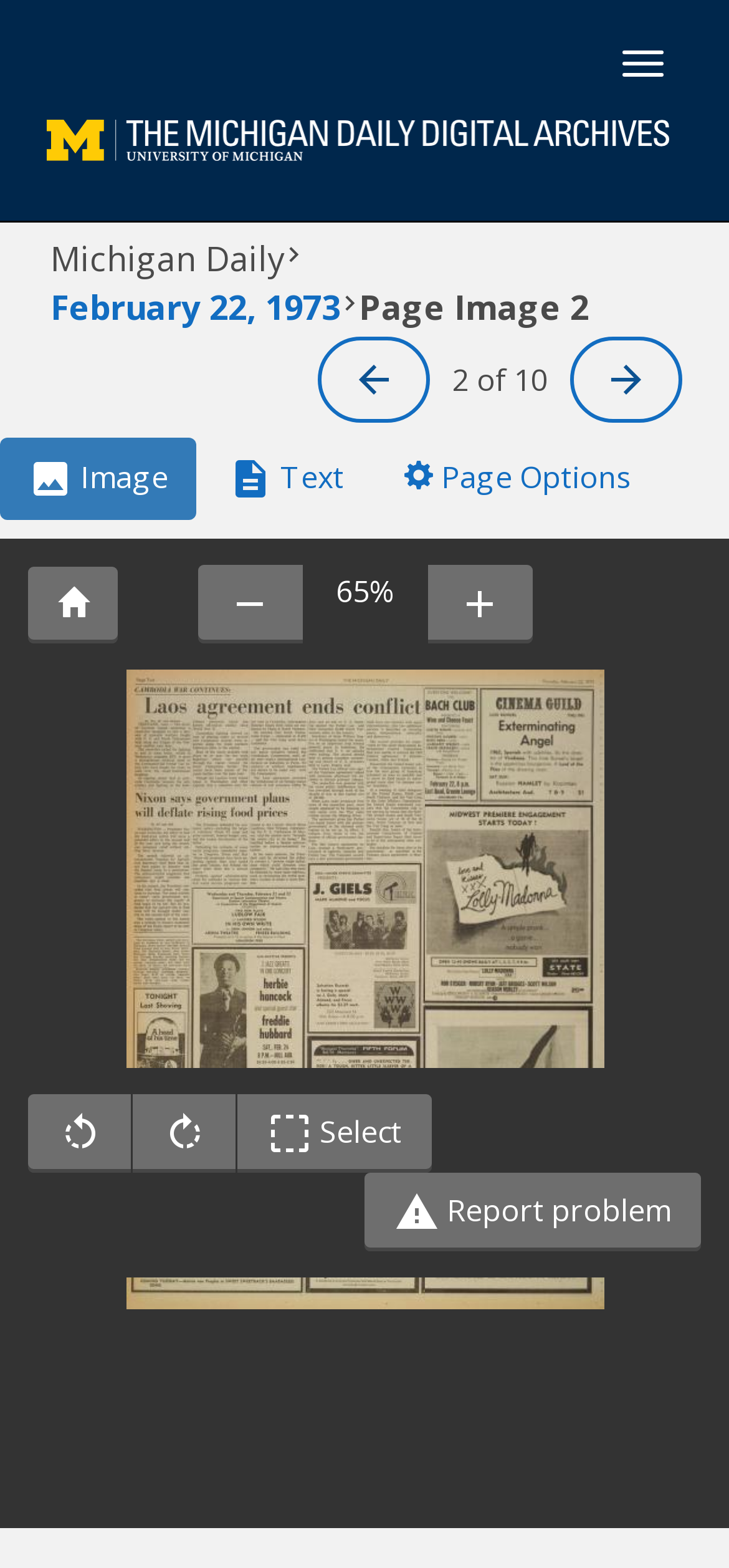Specify the bounding box coordinates of the region I need to click to perform the following instruction: "Report problem". The coordinates must be four float numbers in the range of 0 to 1, i.e., [left, top, right, bottom].

[0.5, 0.748, 0.962, 0.798]